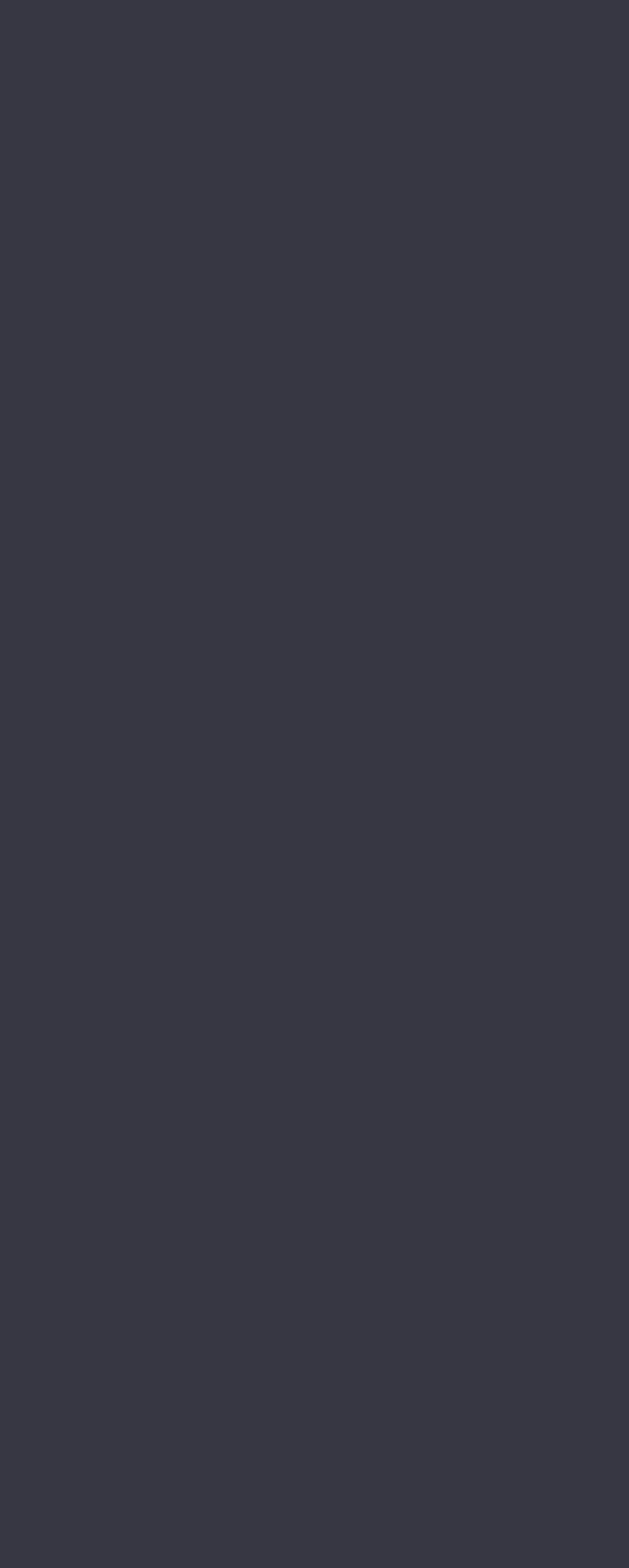Using the elements shown in the image, answer the question comprehensively: What is the format of the second book review image?

The second book review has an image associated with it, as indicated by the image element with the description 'Book Review: The Girl Who Wrote In Silk'.